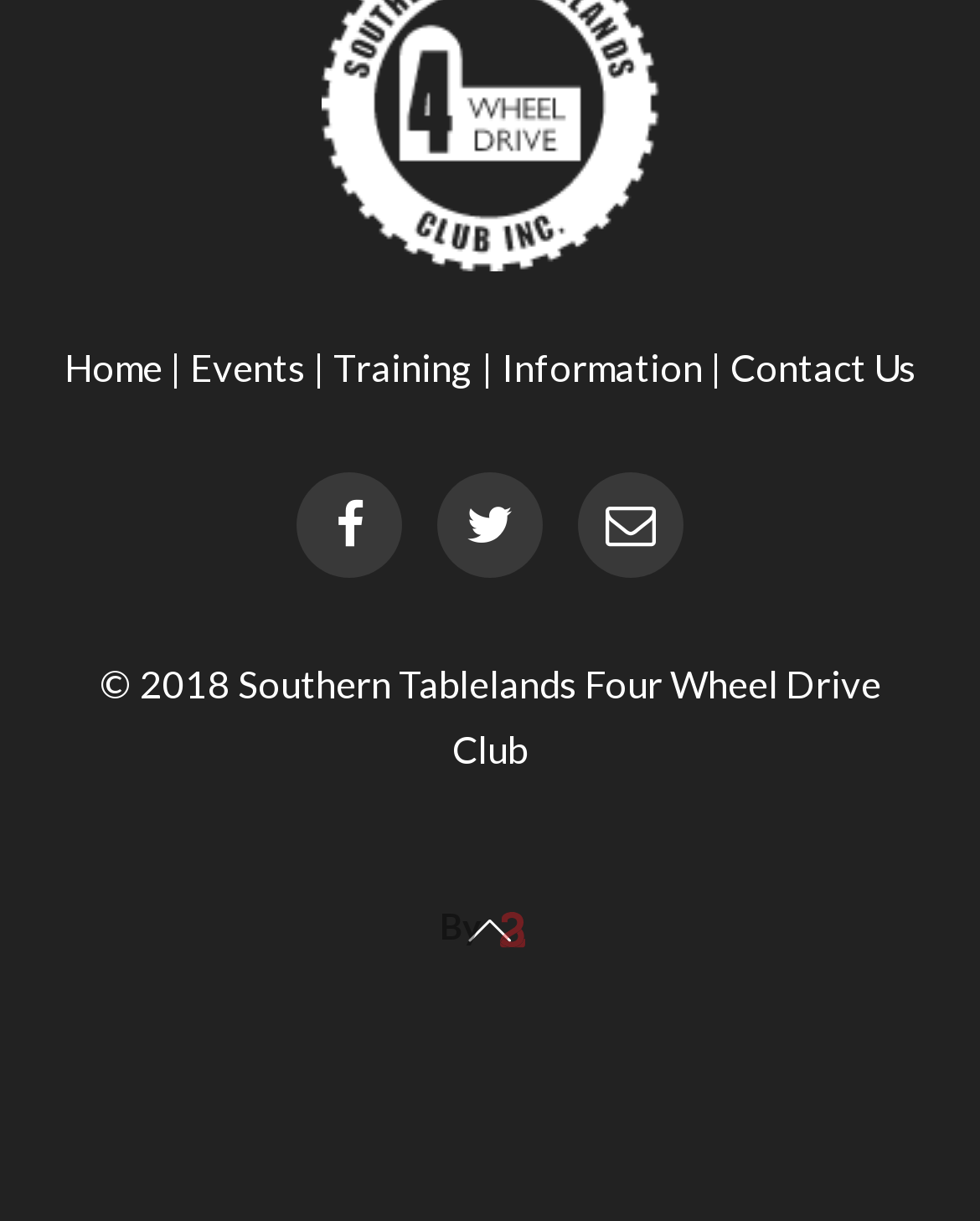Please provide a detailed answer to the question below by examining the image:
How many social media links are there?

There are three social media links located at the top right of the webpage, represented by icons '', '', and '' with bounding boxes [0.303, 0.387, 0.41, 0.473], [0.446, 0.387, 0.554, 0.473], and [0.59, 0.387, 0.697, 0.473] respectively.